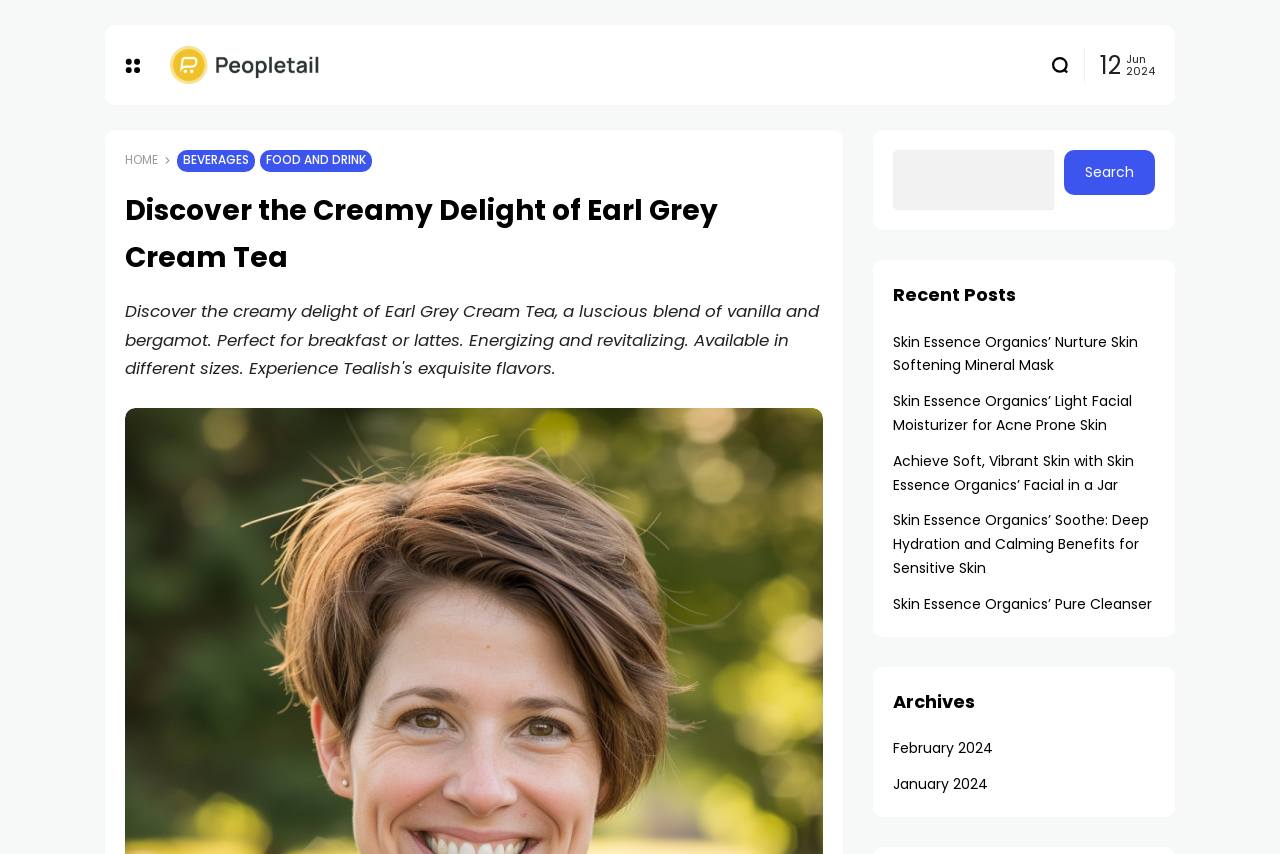Highlight the bounding box coordinates of the element you need to click to perform the following instruction: "Read the Recent Posts."

[0.698, 0.328, 0.794, 0.364]